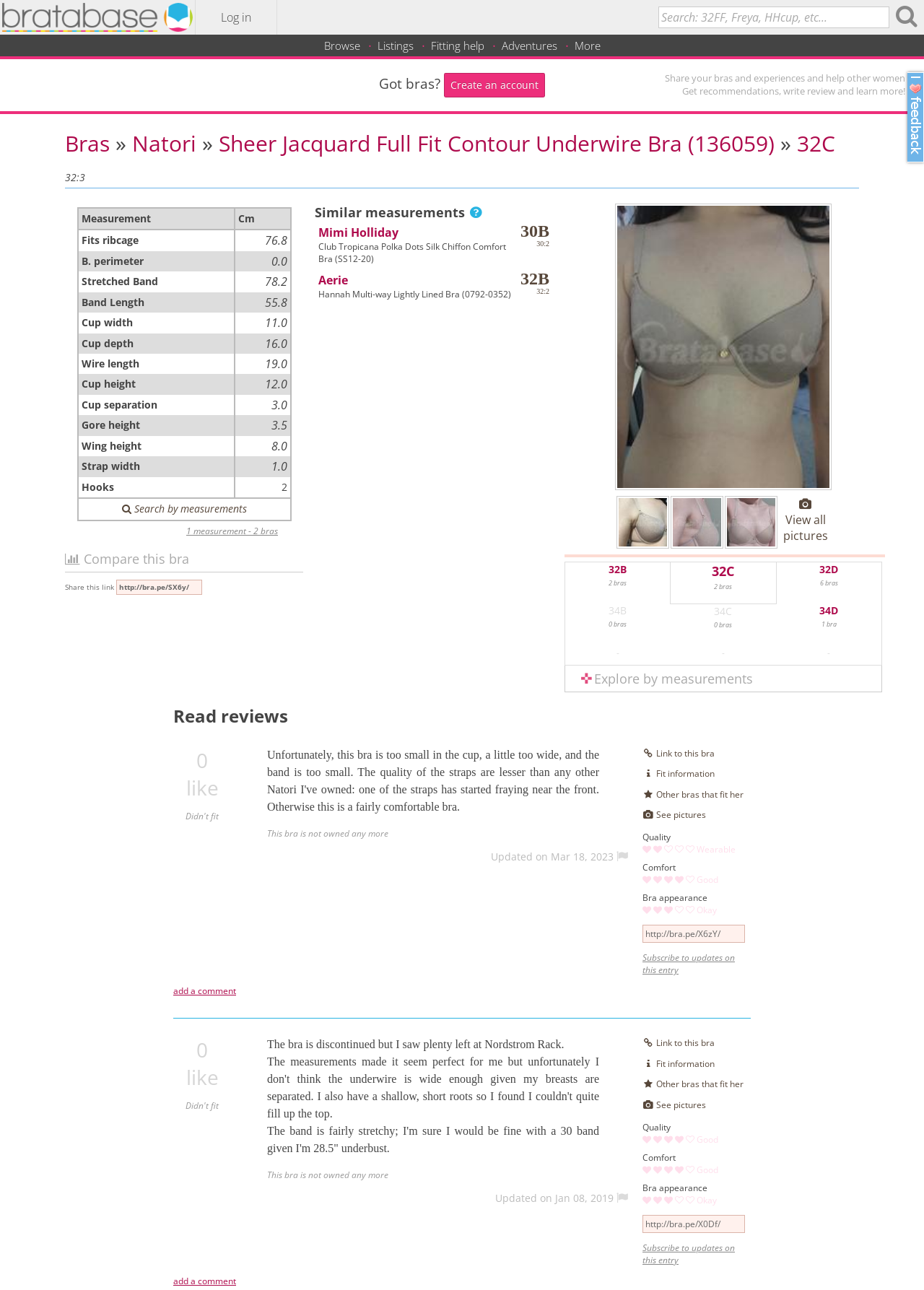Respond to the question below with a concise word or phrase:
What is the brand of the bra?

Natori